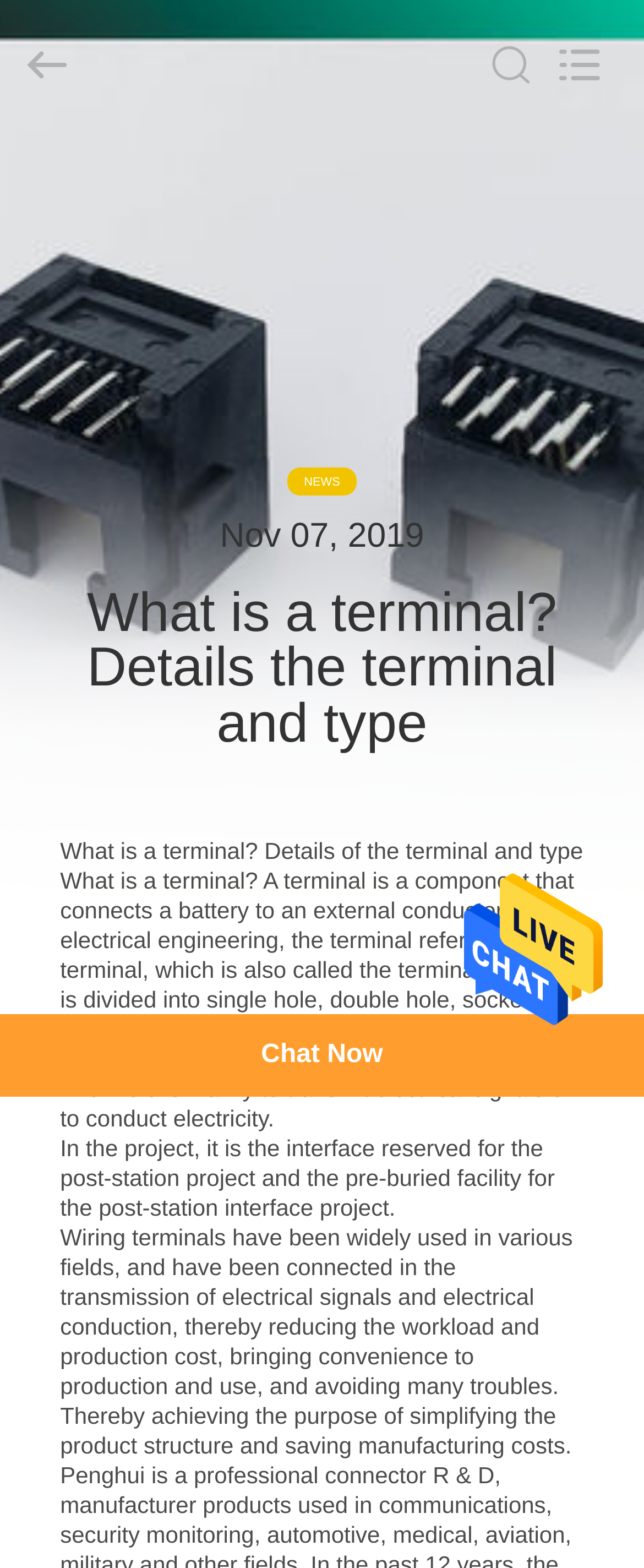Answer in one word or a short phrase: 
What is the date of the latest company news?

Nov 07, 2019